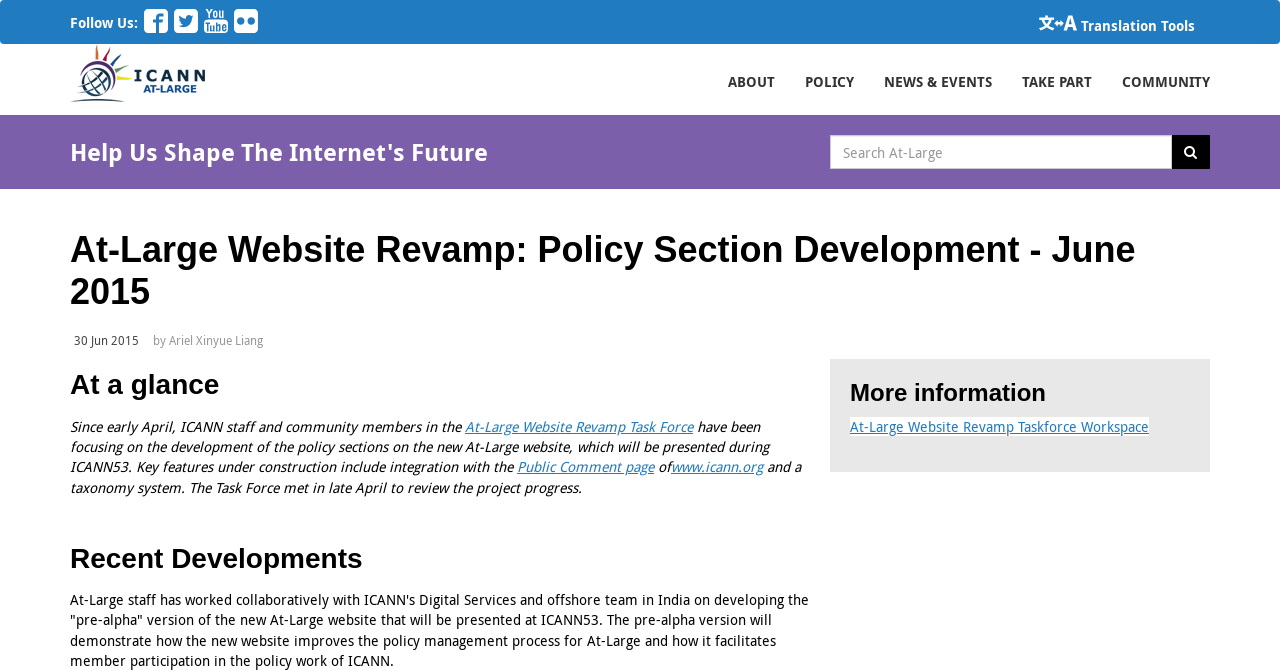Please locate the bounding box coordinates of the region I need to click to follow this instruction: "Visit At-Large Logo page".

[0.055, 0.066, 0.16, 0.172]